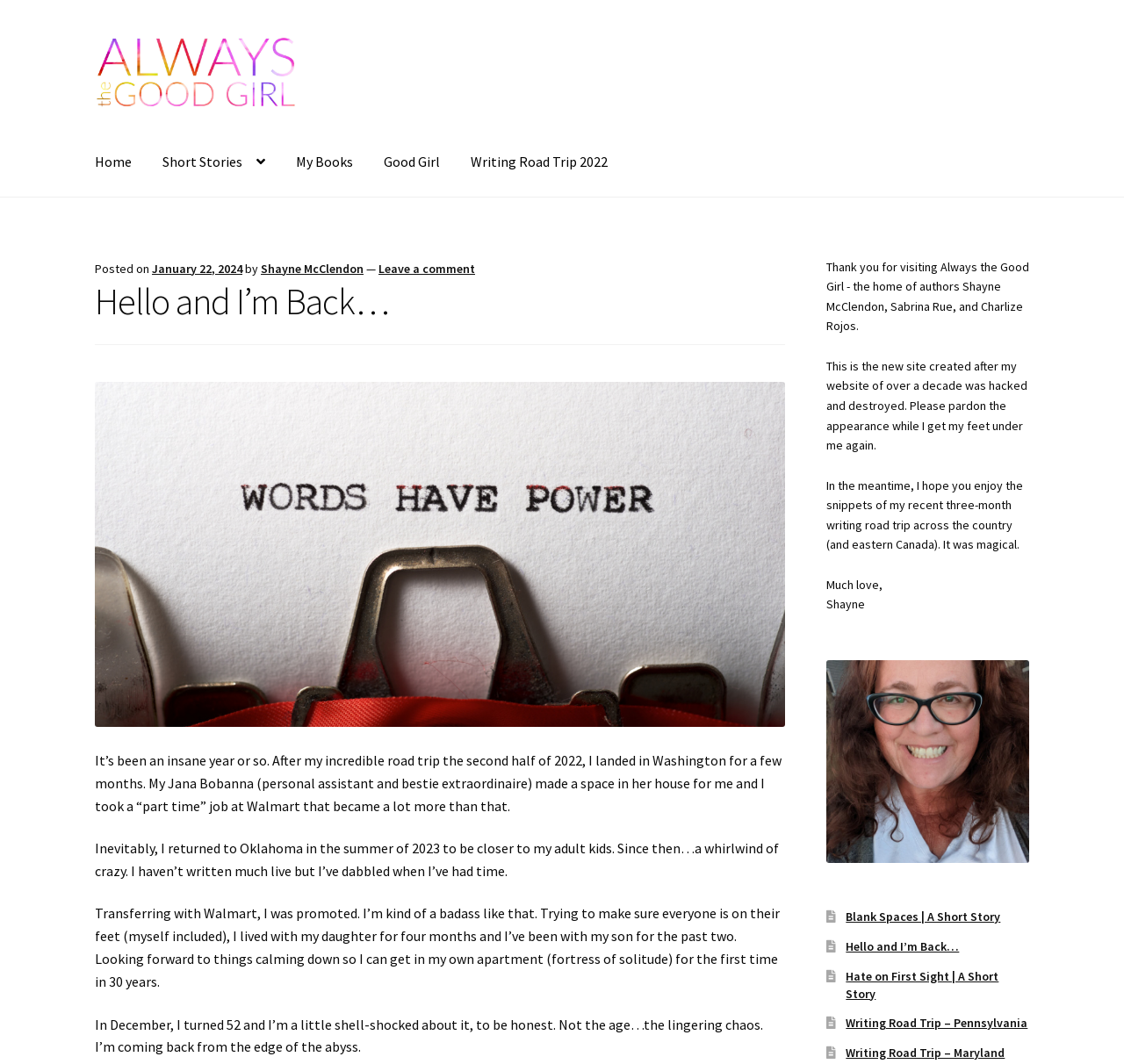What is the author's current living situation?
Using the image as a reference, answer the question in detail.

According to the text, the author is currently living with her son, as mentioned in the sentence 'I’ve been with my son for the past two.'